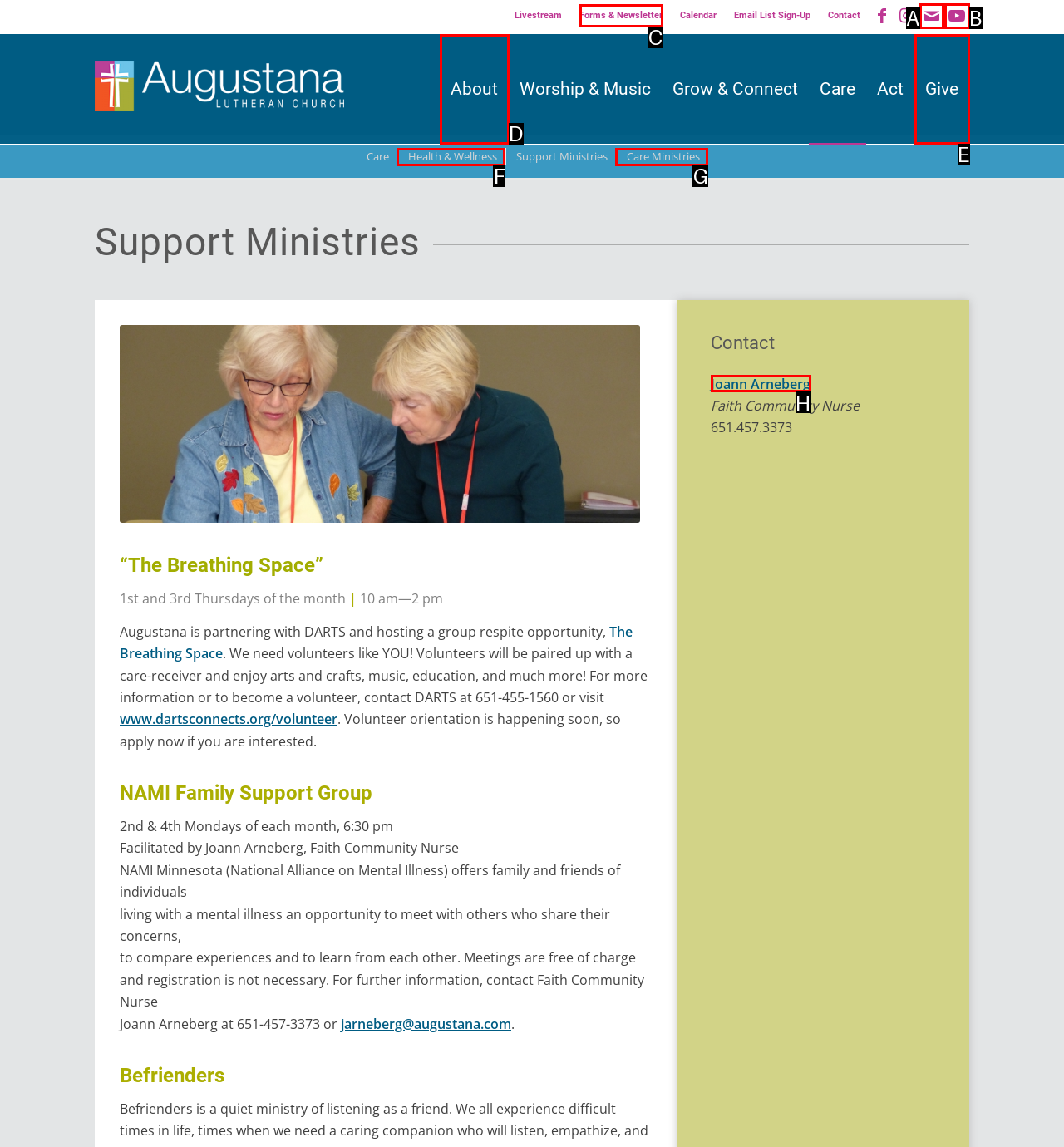From the given options, indicate the letter that corresponds to the action needed to complete this task: Contact Joann Arneberg. Respond with only the letter.

H